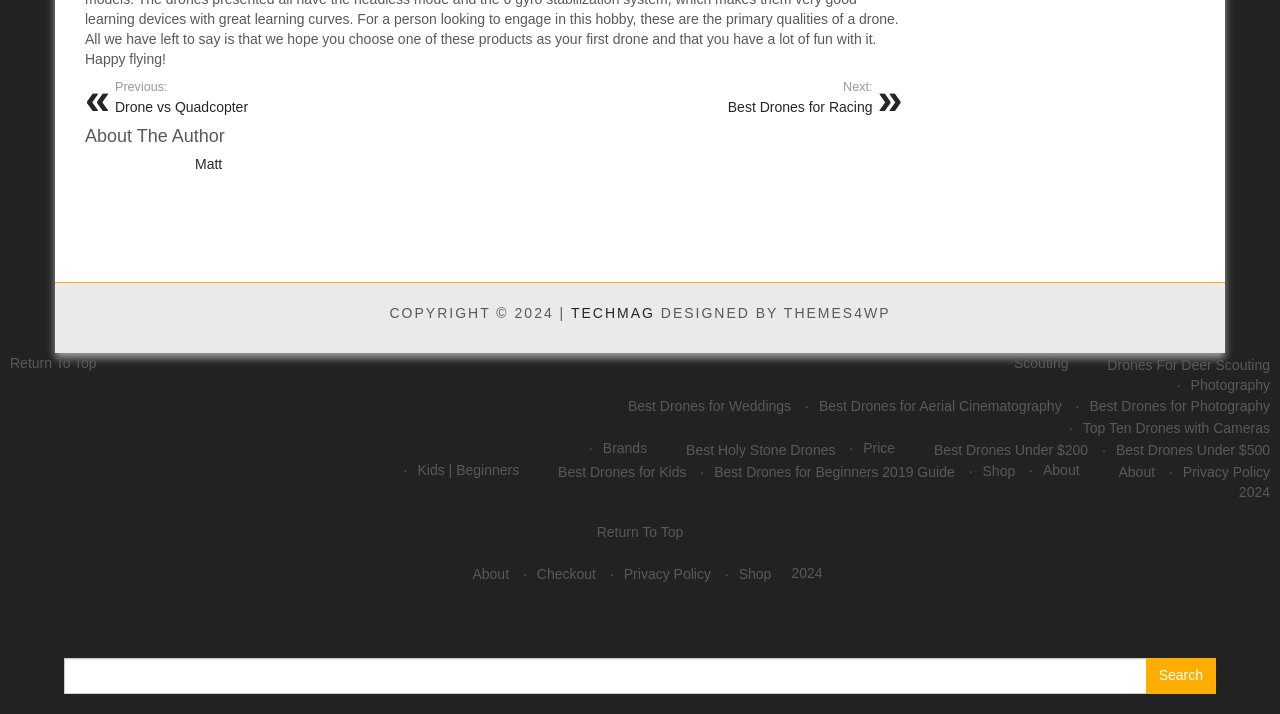What is the copyright year? Examine the screenshot and reply using just one word or a brief phrase.

2024